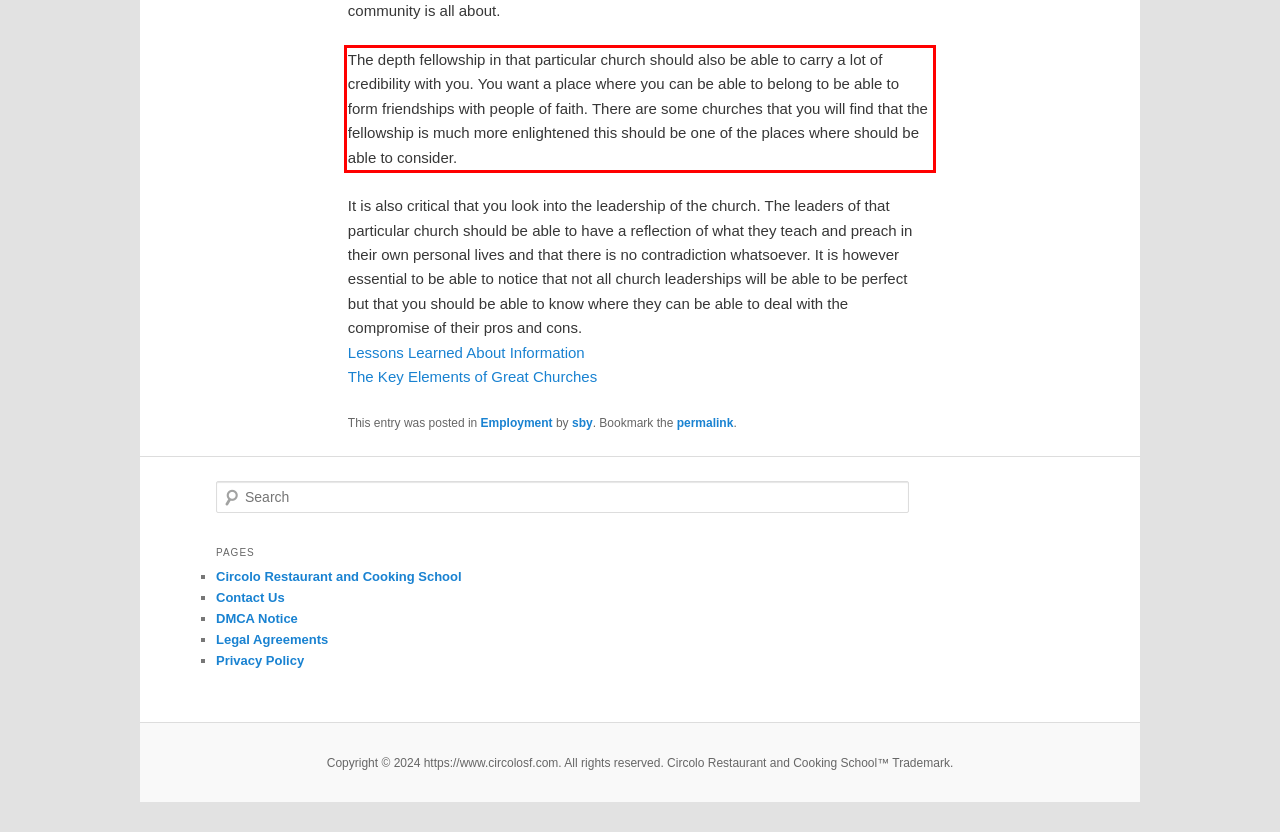View the screenshot of the webpage and identify the UI element surrounded by a red bounding box. Extract the text contained within this red bounding box.

The depth fellowship in that particular church should also be able to carry a lot of credibility with you. You want a place where you can be able to belong to be able to form friendships with people of faith. There are some churches that you will find that the fellowship is much more enlightened this should be one of the places where should be able to consider.